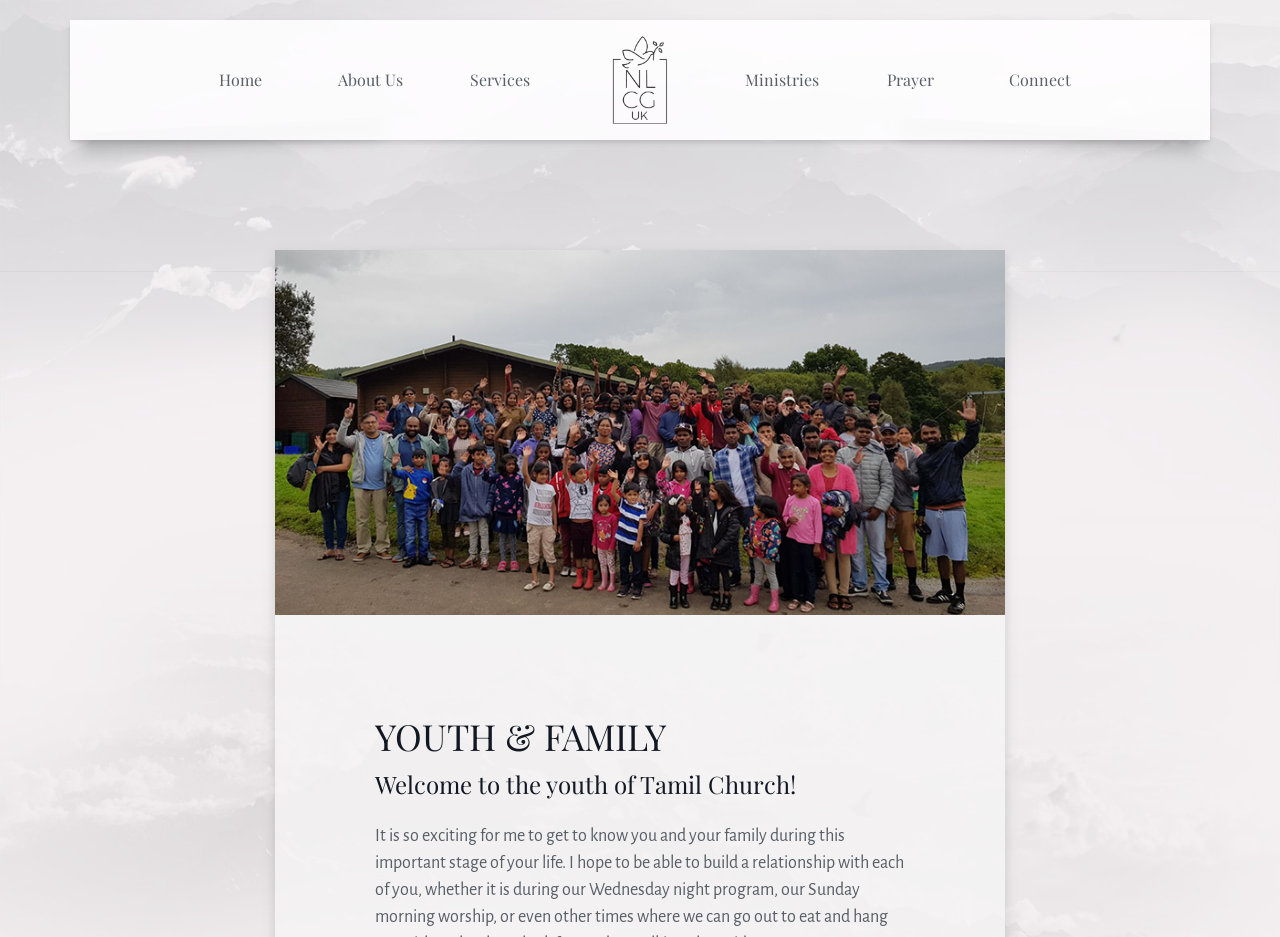What is the focus of the youth section?
Give a one-word or short-phrase answer derived from the screenshot.

Youth and Family